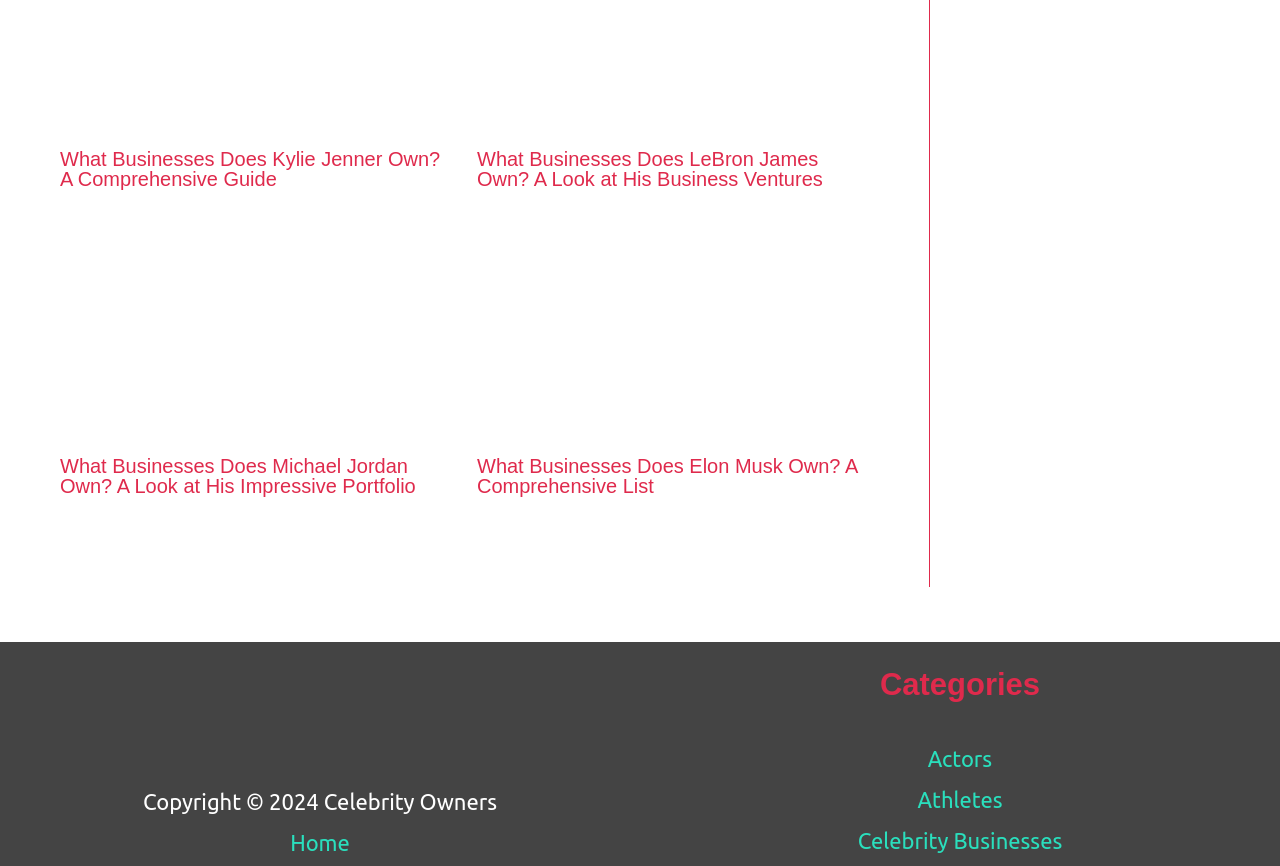Please provide a comprehensive response to the question below by analyzing the image: 
Who are the celebrities mentioned on the webpage?

The webpage has links and headings mentioning the names of these celebrities, such as 'What Businesses Does Kylie Jenner Own?', 'What Businesses Does LeBron James Own?', 'What Businesses Does Michael Jordan Own?', and 'What Businesses Does Elon Musk Own?'.